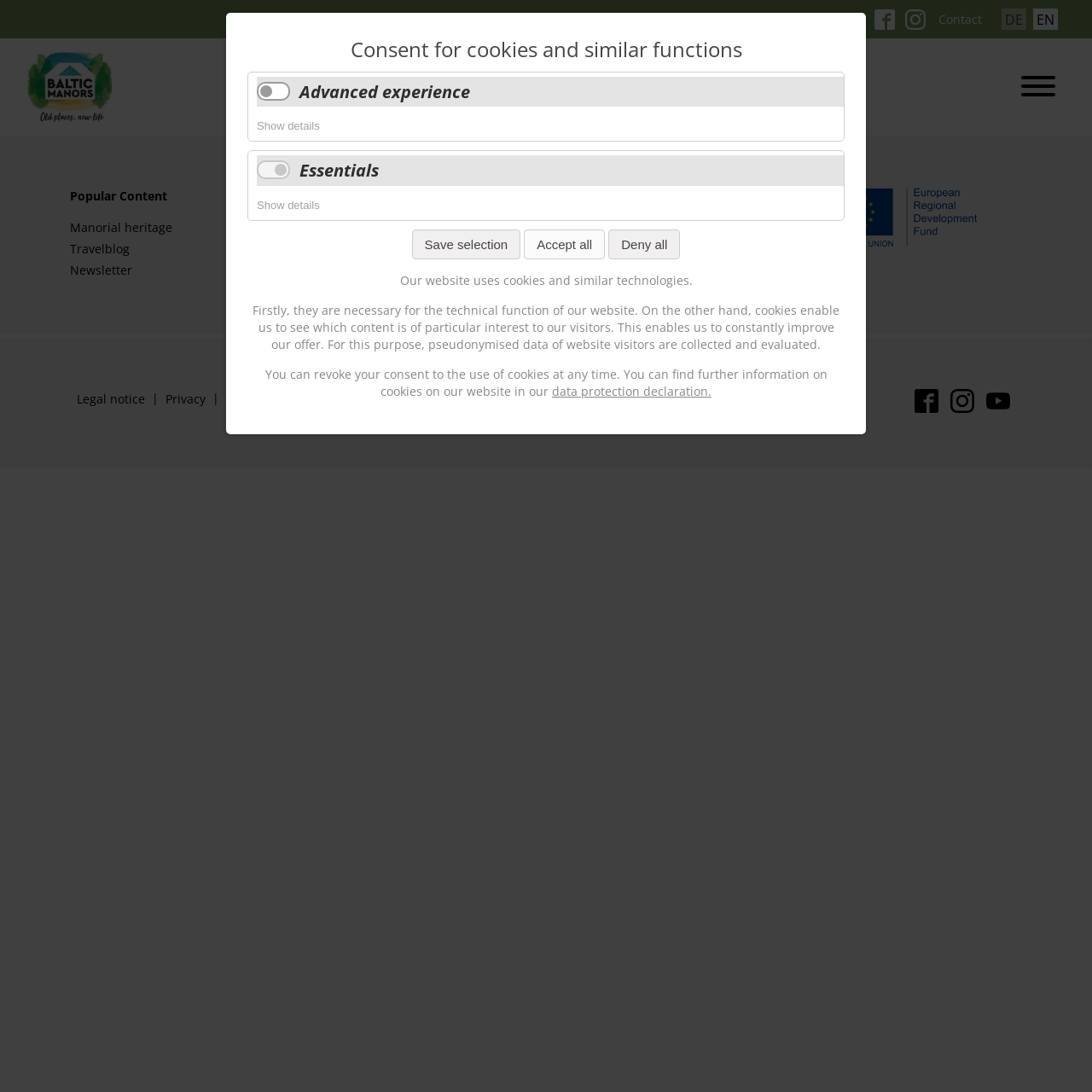Find the bounding box of the web element that fits this description: "Save selection".

[0.377, 0.21, 0.477, 0.237]